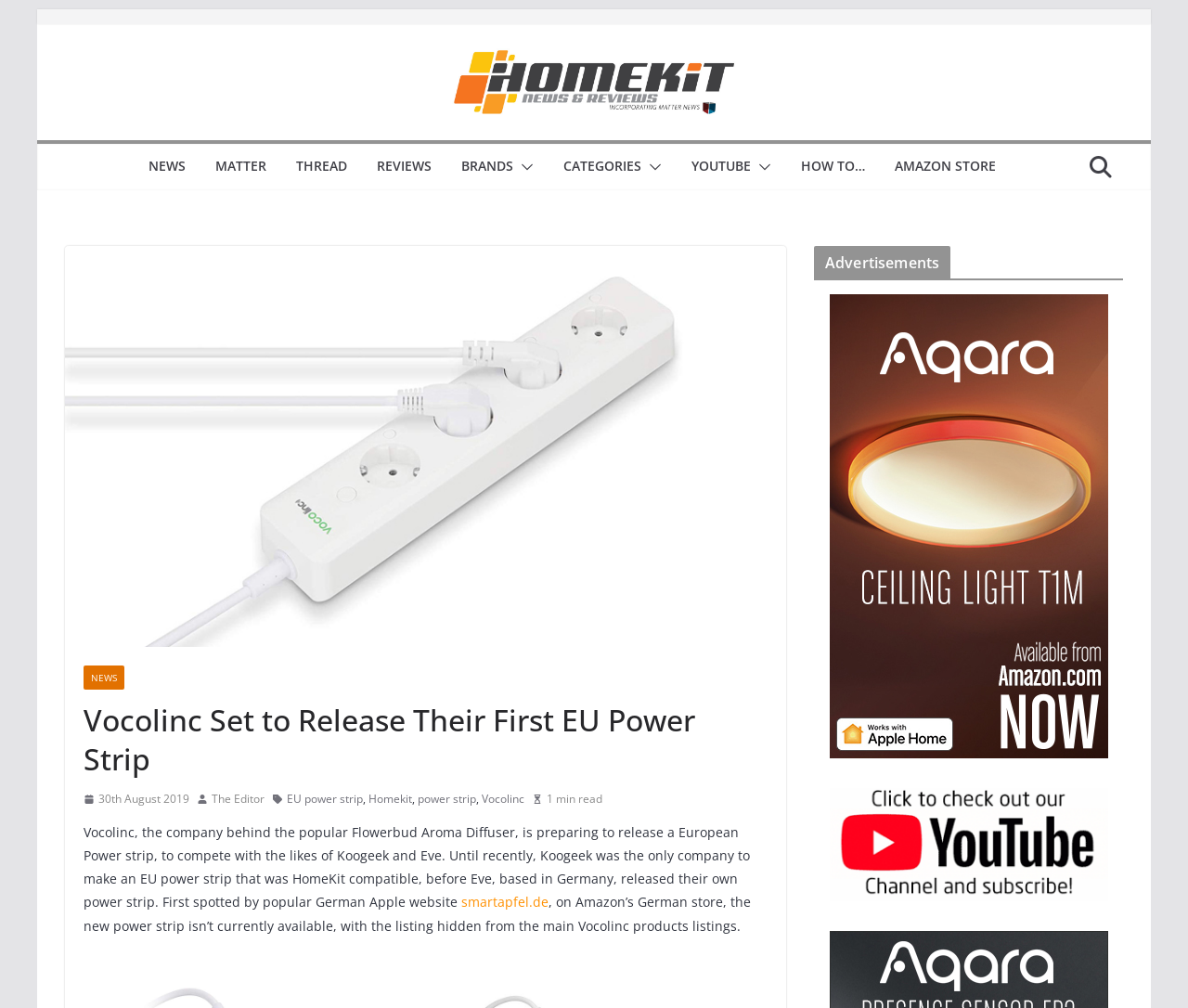Locate the bounding box of the UI element described in the following text: "The Editor".

[0.178, 0.783, 0.223, 0.803]